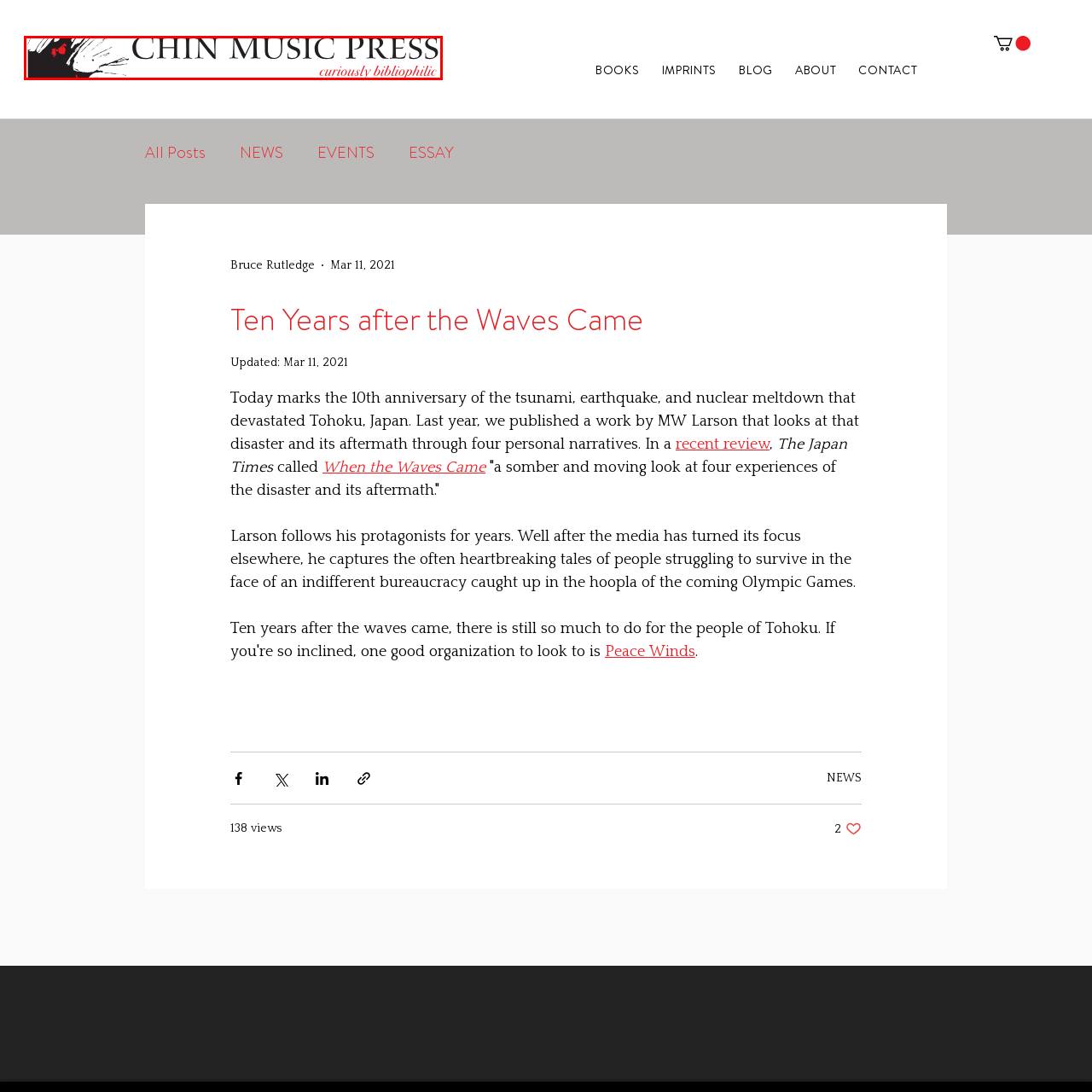Please analyze the elements within the red highlighted area in the image and provide a comprehensive answer to the following question: What is the focus of Chin Music Press as a publisher?

The logo reflects the press's identity, suggesting a passion for literature and a dedication to curating unique and thoughtfully presented works, which indicates that the focus of Chin Music Press as a publisher is on literary exploration and appreciation.